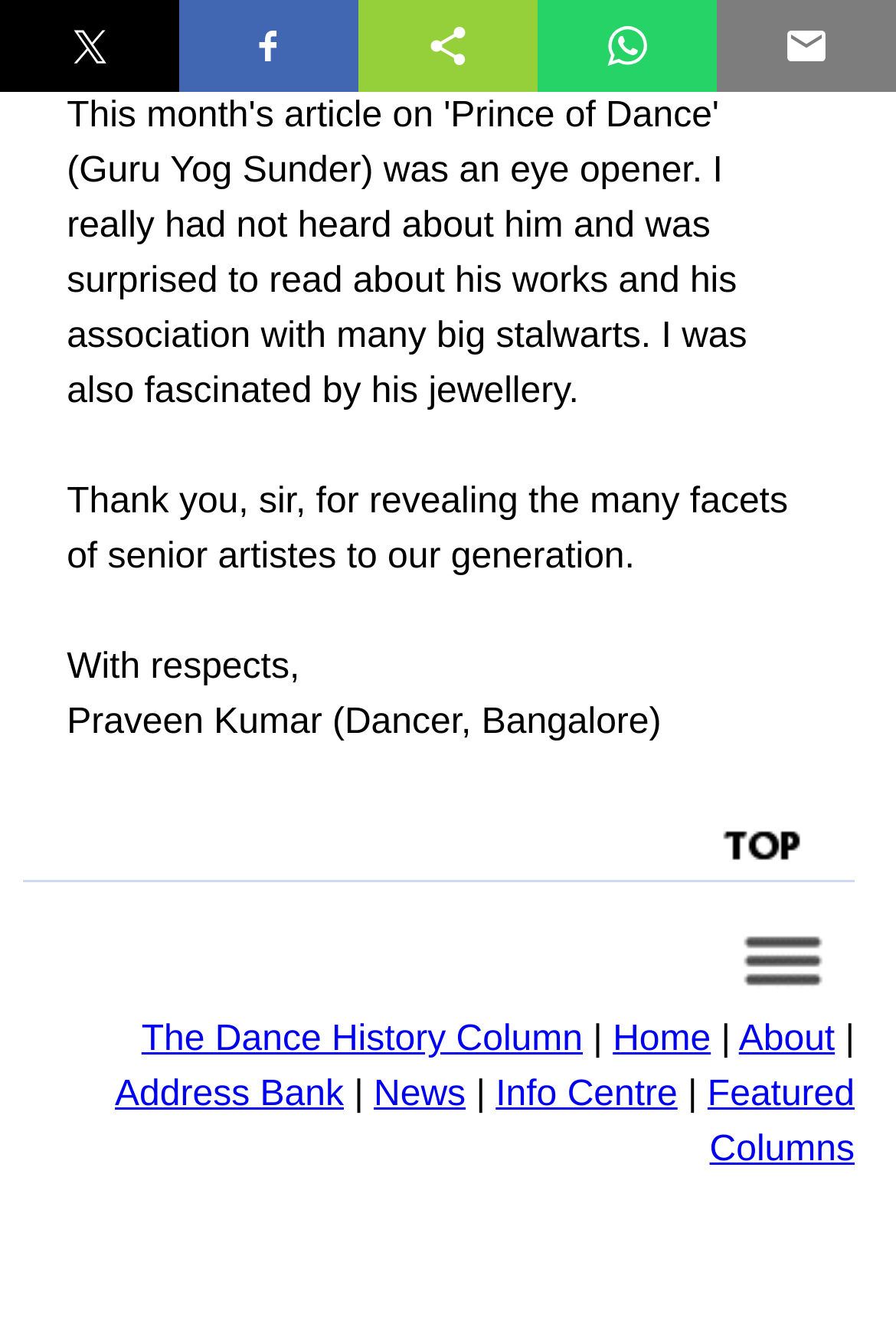Can you identify the bounding box coordinates of the clickable region needed to carry out this instruction: 'Share on Twitter'? The coordinates should be four float numbers within the range of 0 to 1, stated as [left, top, right, bottom].

[0.074, 0.017, 0.126, 0.051]